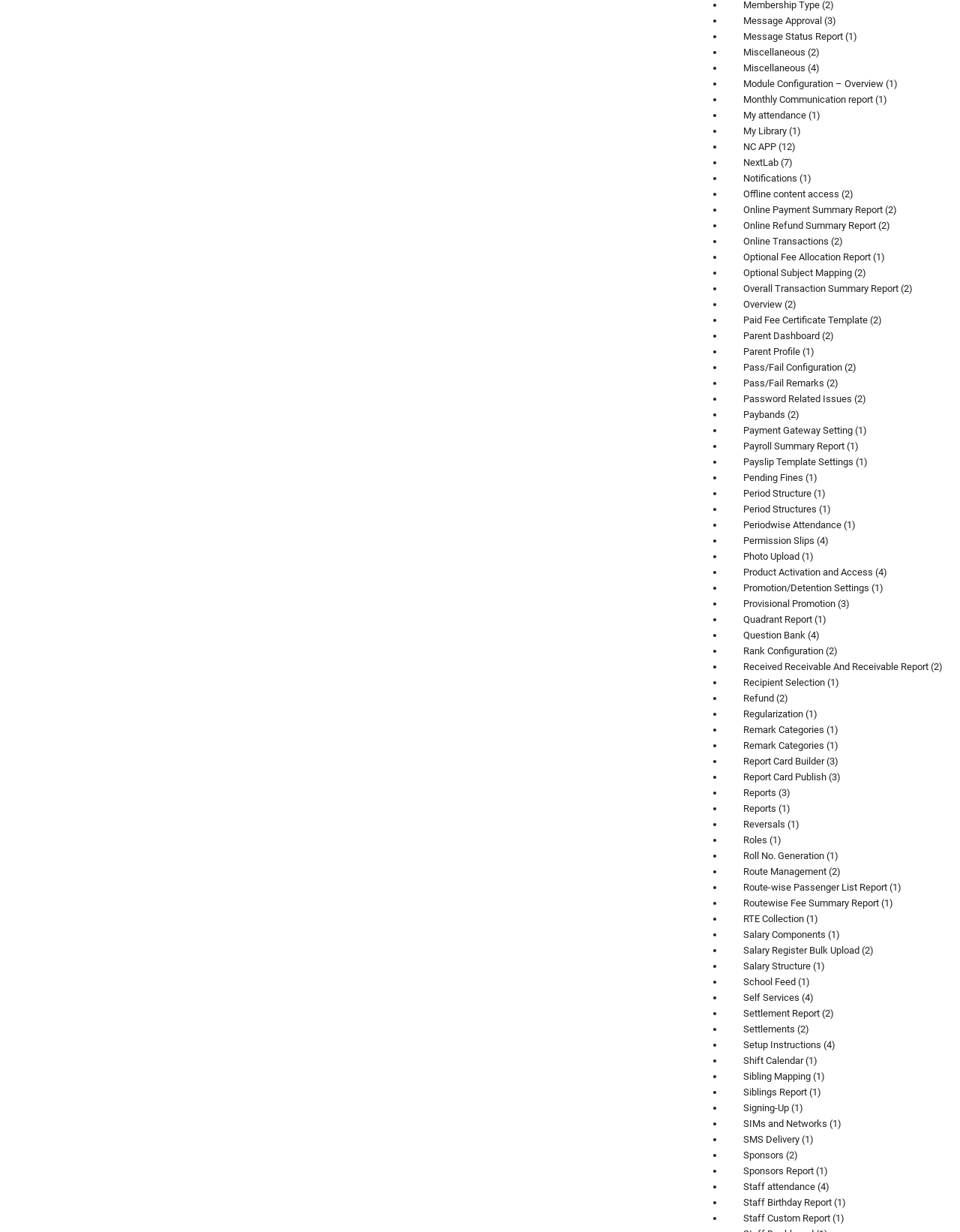Can you identify the bounding box coordinates of the clickable region needed to carry out this instruction: 'Access Module Configuration – Overview'? The coordinates should be four float numbers within the range of 0 to 1, stated as [left, top, right, bottom].

[0.755, 0.062, 0.921, 0.074]